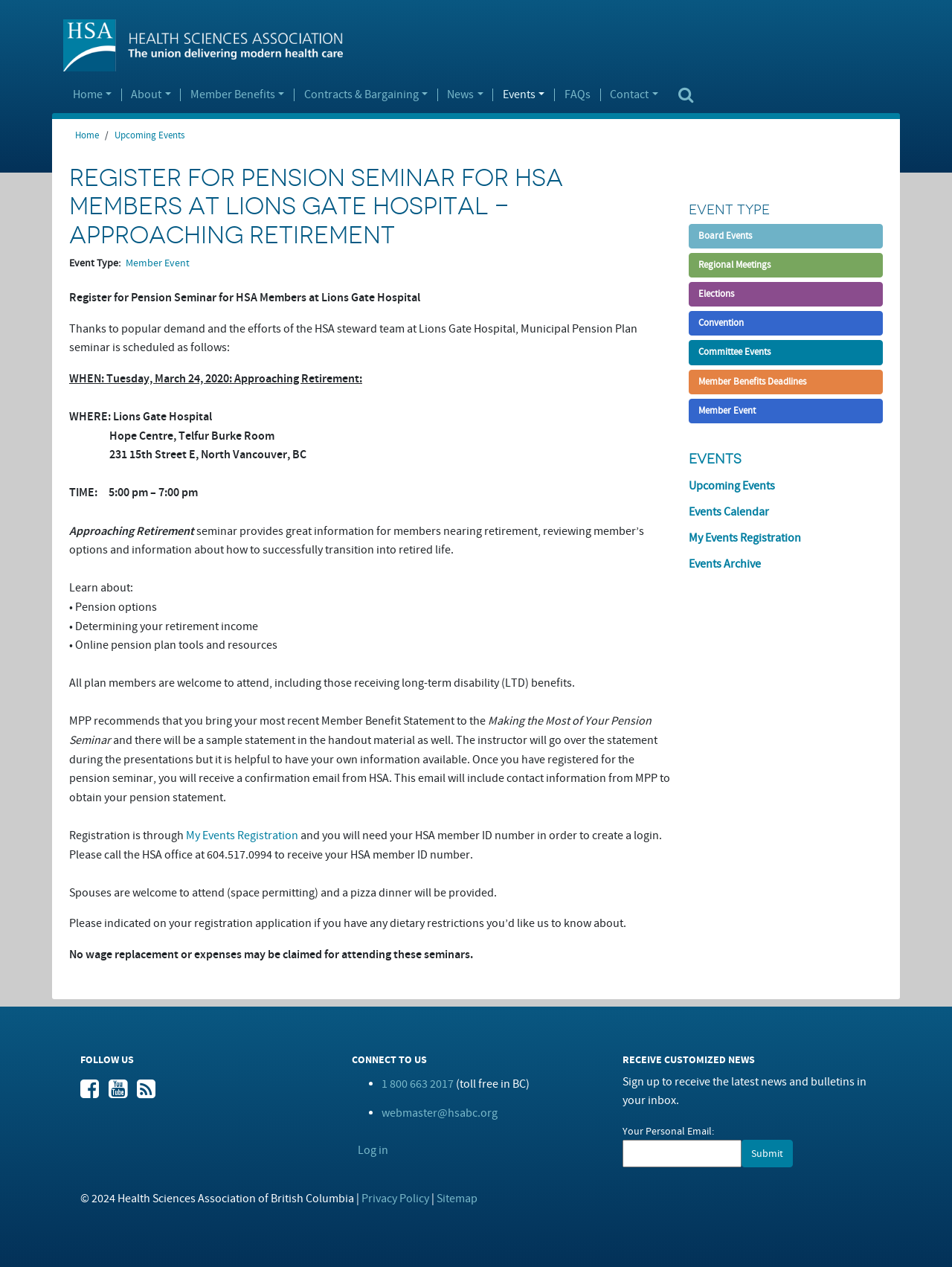Identify the bounding box coordinates of the element to click to follow this instruction: 'Register for Pension Seminar'. Ensure the coordinates are four float values between 0 and 1, provided as [left, top, right, bottom].

[0.195, 0.654, 0.313, 0.665]